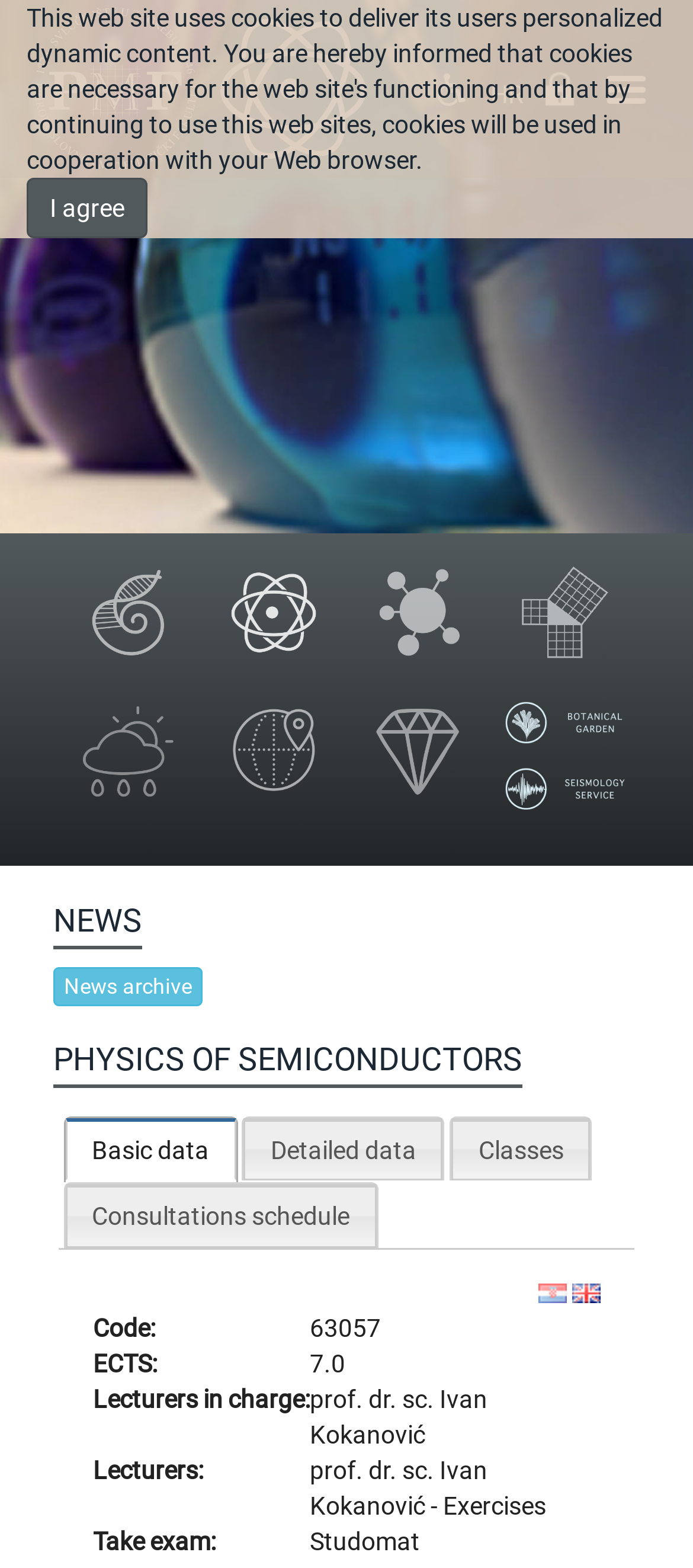What is the ECTS value of the course?
Using the image, provide a detailed and thorough answer to the question.

The ECTS value of the course can be found in the table cell with the text 'ECTS:' and the corresponding value is '7.0'.